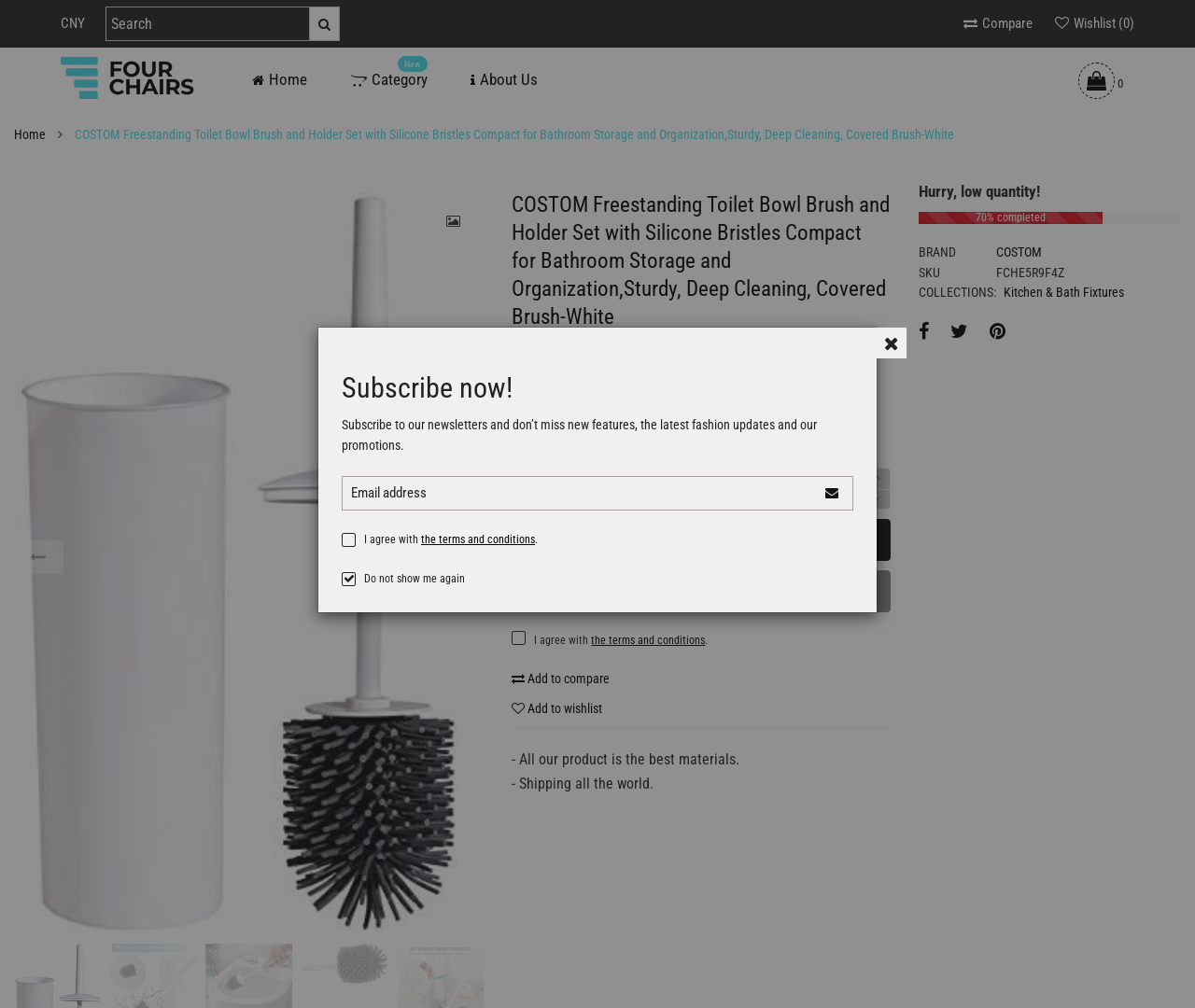Respond with a single word or phrase to the following question: What is the product name?

COSTOM Freestanding Toilet Bowl Brush and Holder Set